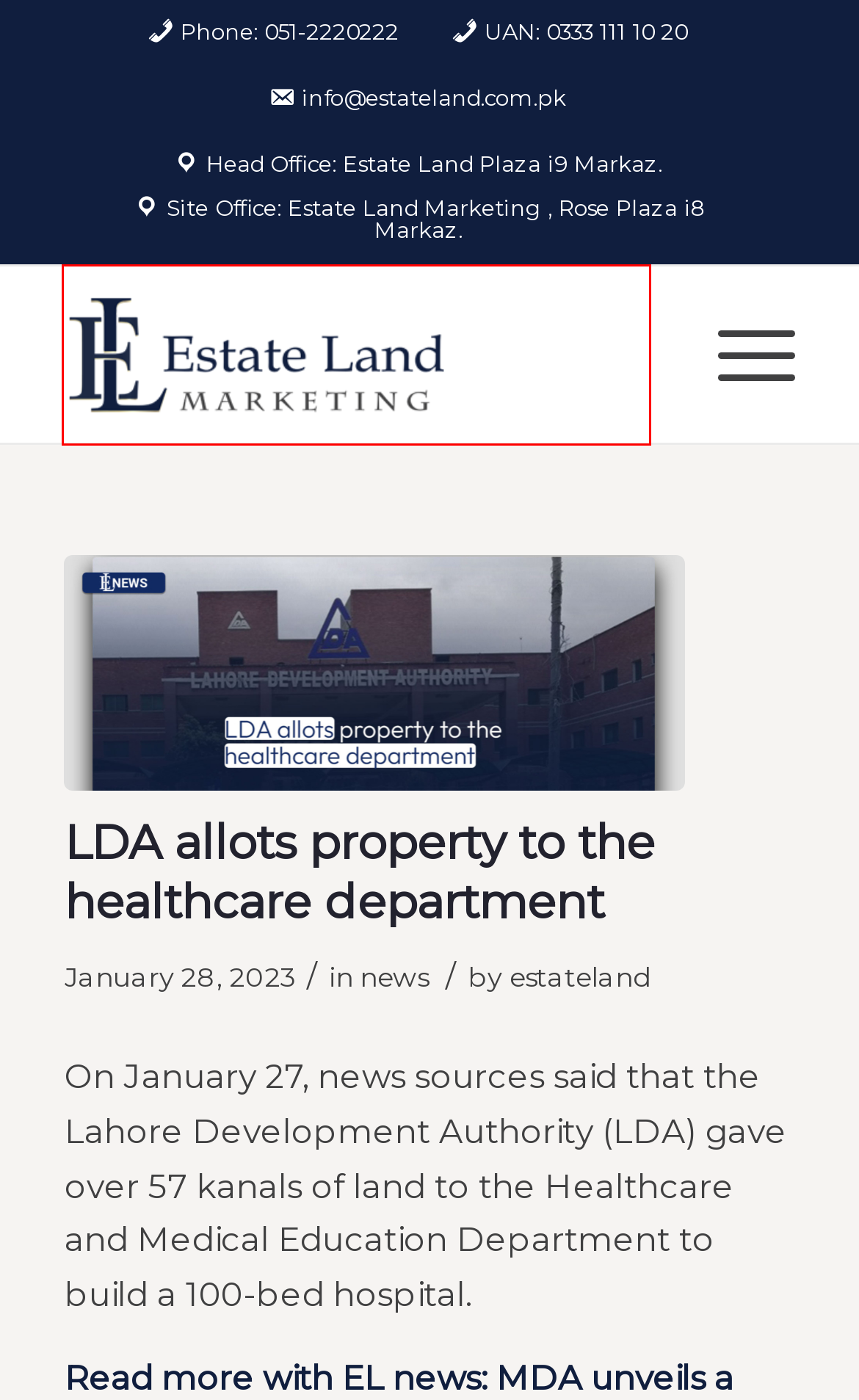A screenshot of a webpage is given, marked with a red bounding box around a UI element. Please select the most appropriate webpage description that fits the new page after clicking the highlighted element. Here are the candidates:
A. Estate Land Marketing - Leading Real Estate Company in Pakistan
B. Blue World City Islamabad | Payment Plan 2024 | Location Map | NOC
C. estateland, Author at Estate Land Marketing
D. Lahore Smart City | Payment Plan 2024 | Location Map | NOC
E. VK | 登录
F. Nova City Islamabad | Payment Plan 2024 | NOC | Location Map
G. news - Estate Land Marketing
H. MDA unveils a single-window commercialization cell to improve efficiency

A